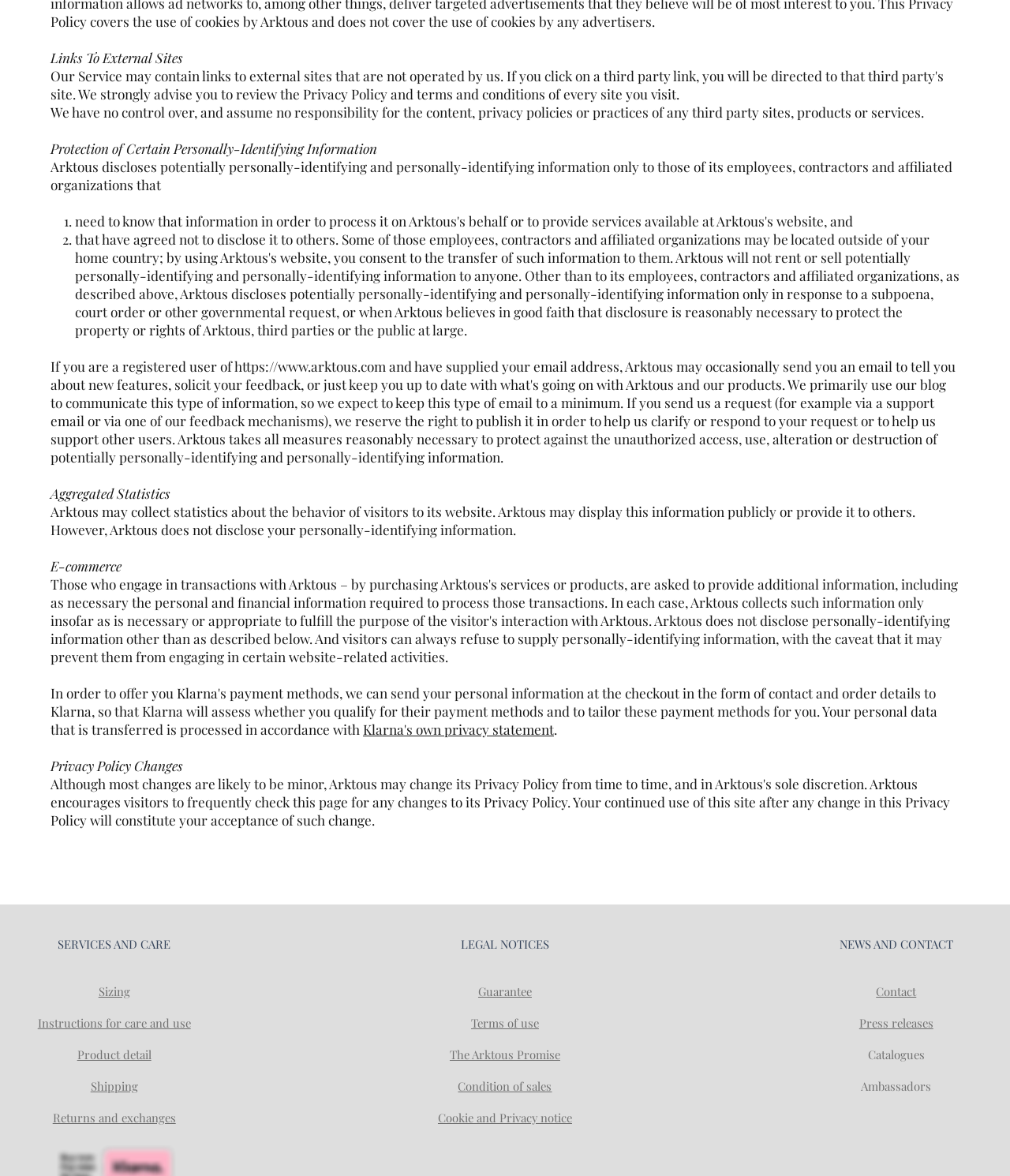What is the purpose of the 'SERVICES AND CARE' section? Analyze the screenshot and reply with just one word or a short phrase.

To provide product information